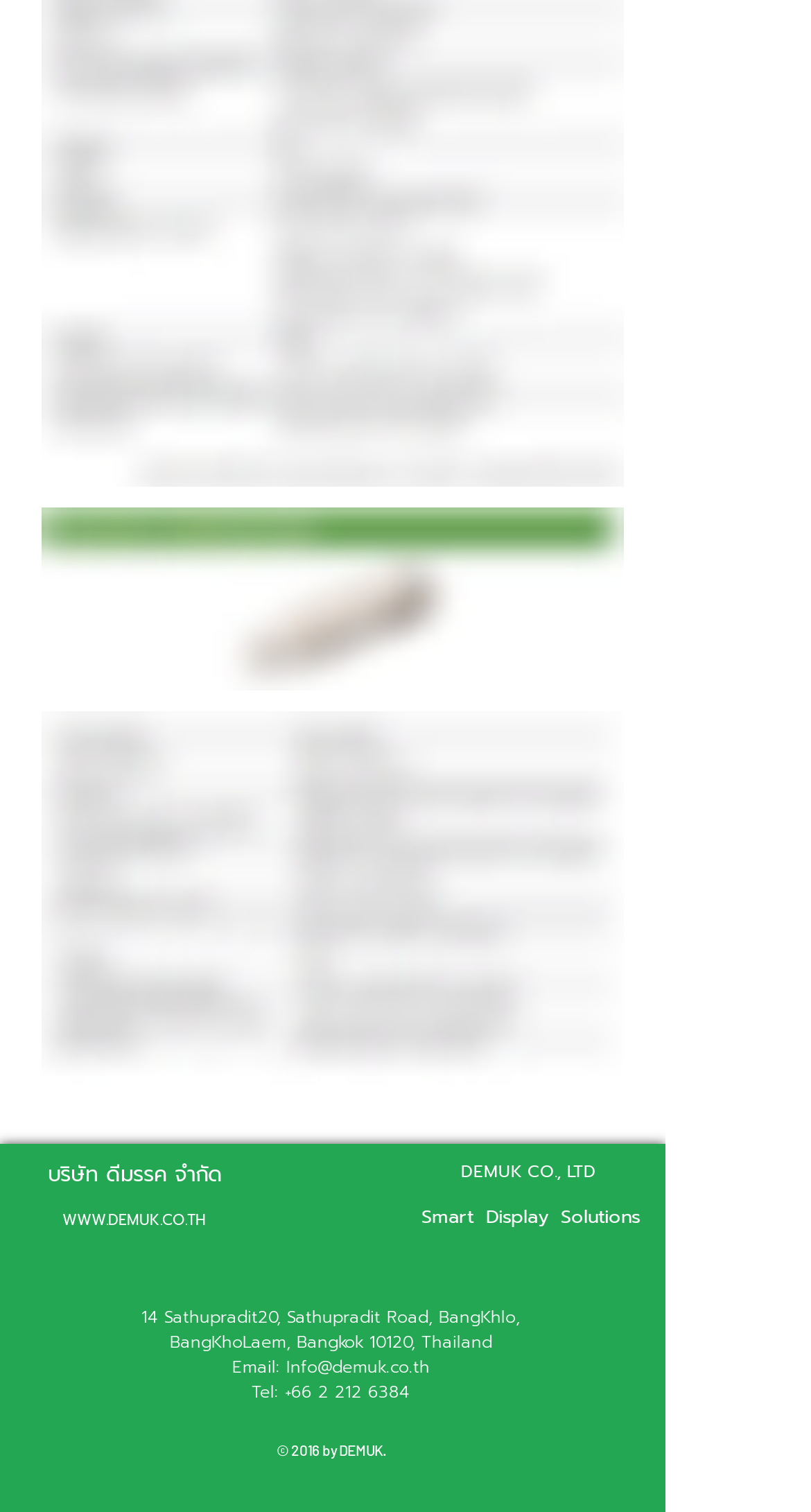Find the bounding box of the UI element described as follows: "Getting started".

None